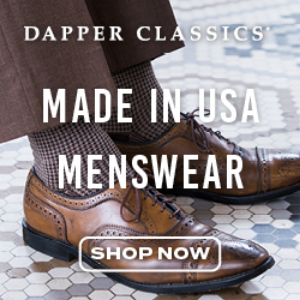Capture every detail in the image and describe it fully.

The image features a stylish pair of men’s dress shoes, characterized by their rich brown leather, featuring intricate broguing details. The shoes are worn along with patterned socks, creating a sophisticated outfit that highlights classic menswear aesthetics. The background presents a elegantly patterned tile floor, adding to the overall polished appearance. Prominently displayed above the shoes is the text "DAPPER CLASSICS’" followed by "MADE IN USA MENSWEAR," emphasizing the brand's commitment to quality and American craftsmanship. A "SHOP NOW" button is also featured, inviting viewers to explore their collection. This image encapsulates timeless elegance and refined fashion, appealing to those seeking high-quality men’s attire.